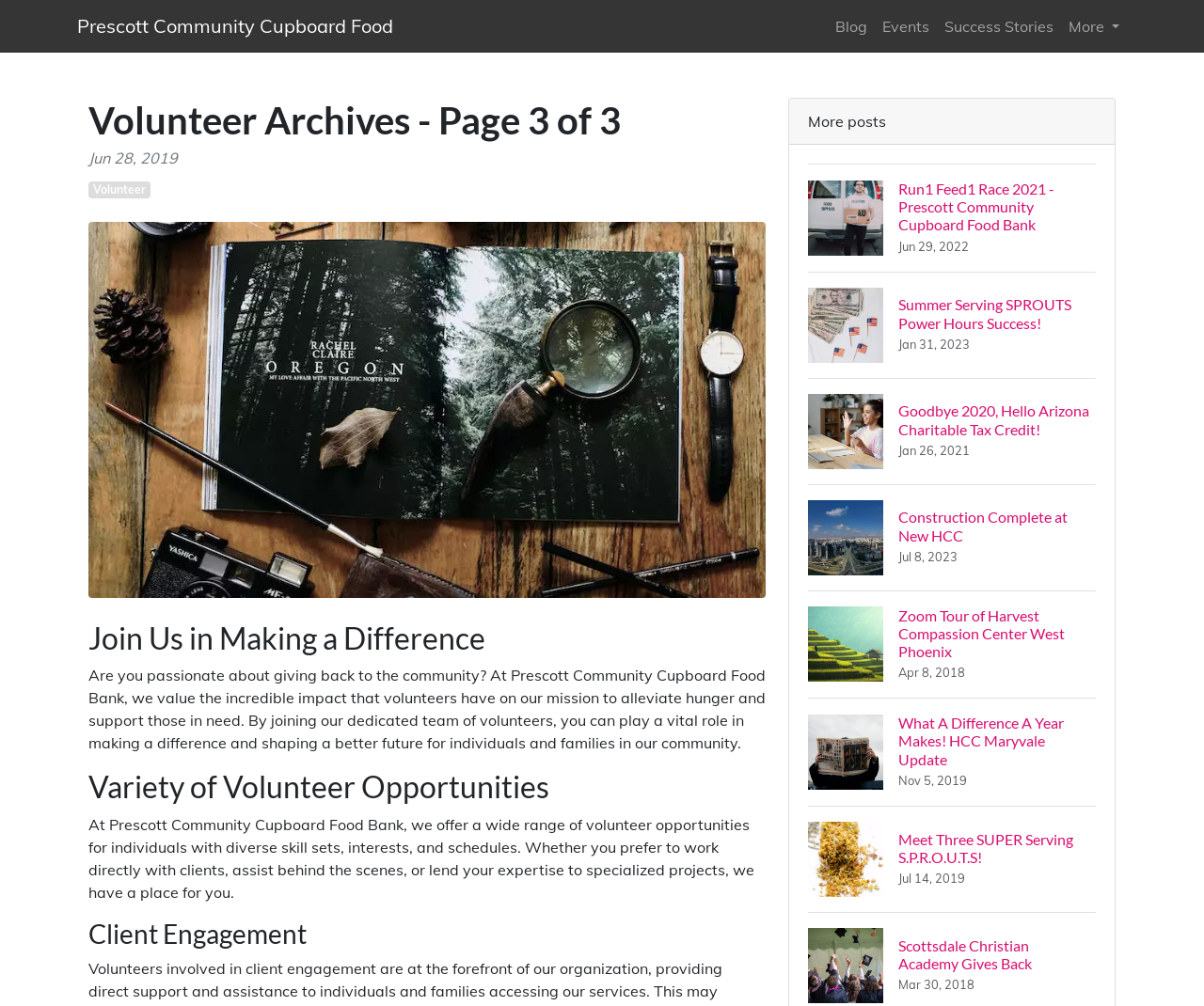Please give the bounding box coordinates of the area that should be clicked to fulfill the following instruction: "View the 'Summer Serving SPROUTS Power Hours Success!' image". The coordinates should be in the format of four float numbers from 0 to 1, i.e., [left, top, right, bottom].

[0.671, 0.286, 0.734, 0.36]